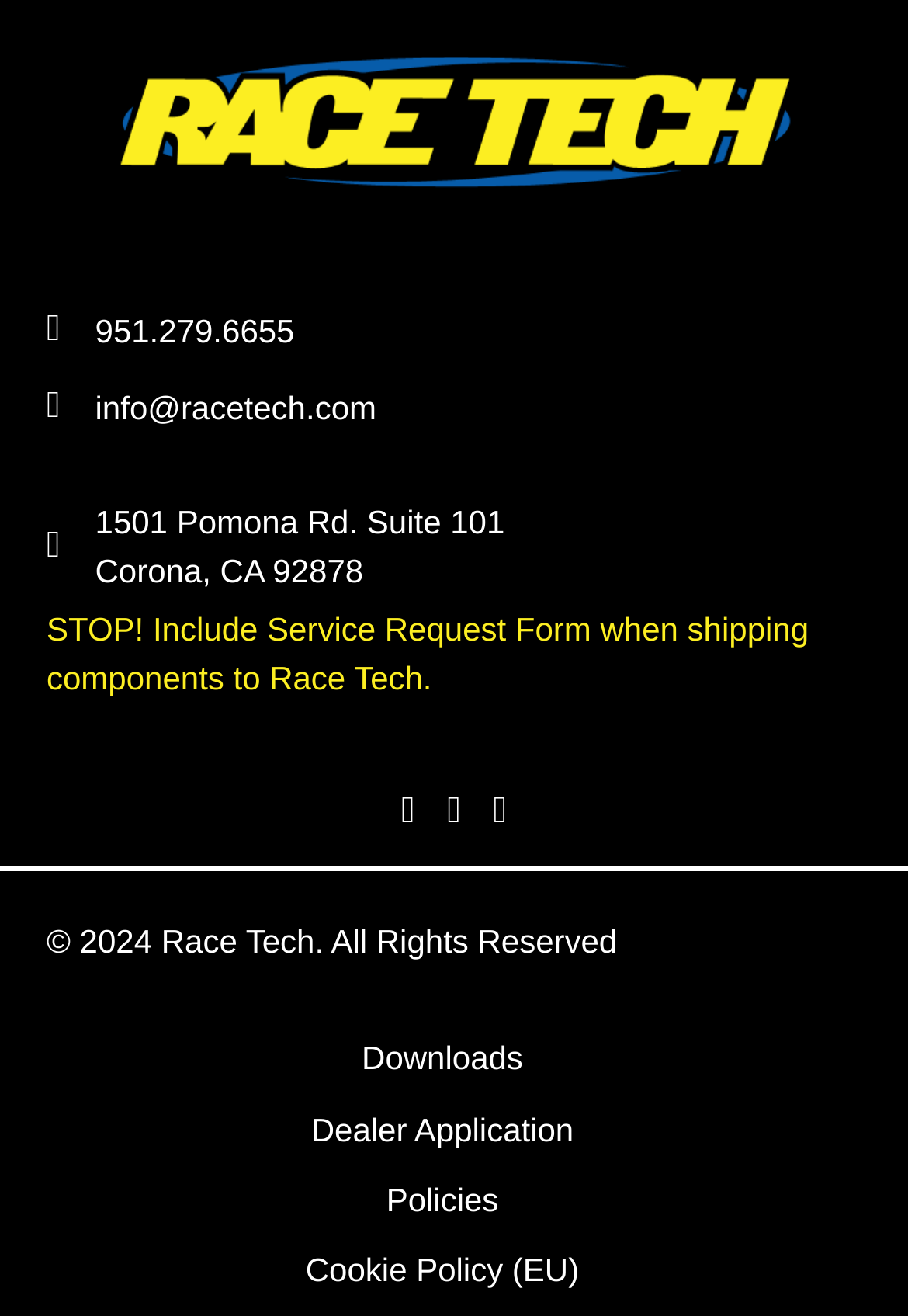Please answer the following question using a single word or phrase: 
What is the company's email address?

info@racetech.com